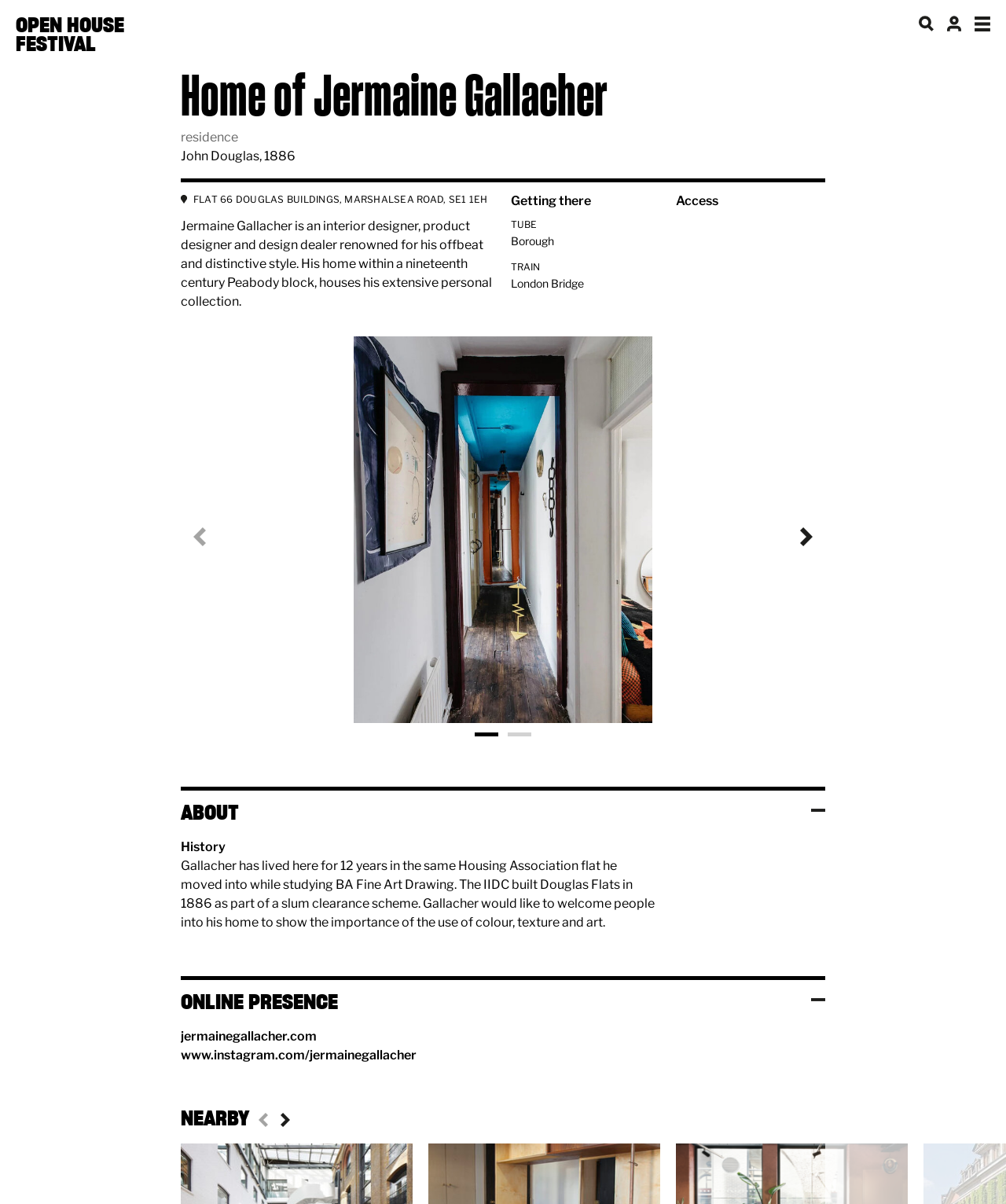Please study the image and answer the question comprehensively:
How long has Jermaine Gallacher lived in his current home?

According to the webpage, Jermaine Gallacher has lived in his current home for 12 years, as stated in the text 'Gallacher has lived here for 12 years in the same Housing Association flat he moved into while studying BA Fine Art Drawing'.